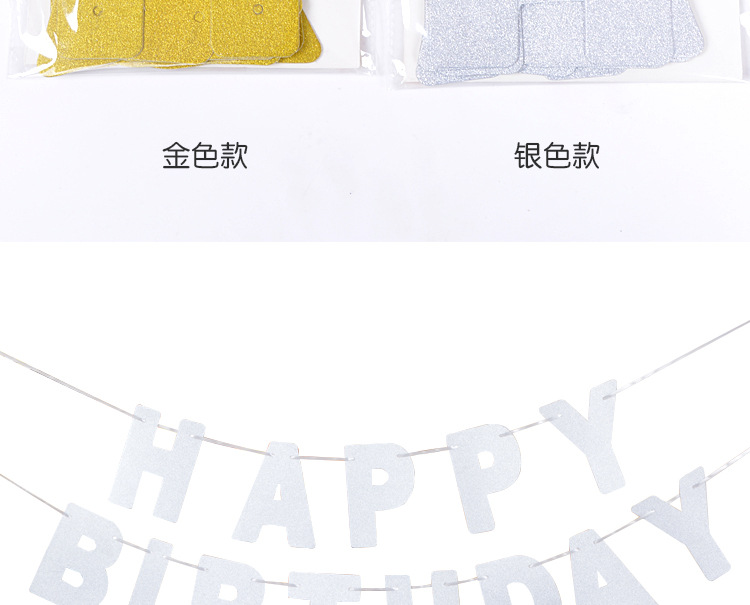Provide a one-word or short-phrase answer to the question:
How many color options are available for the decoration pieces?

Two